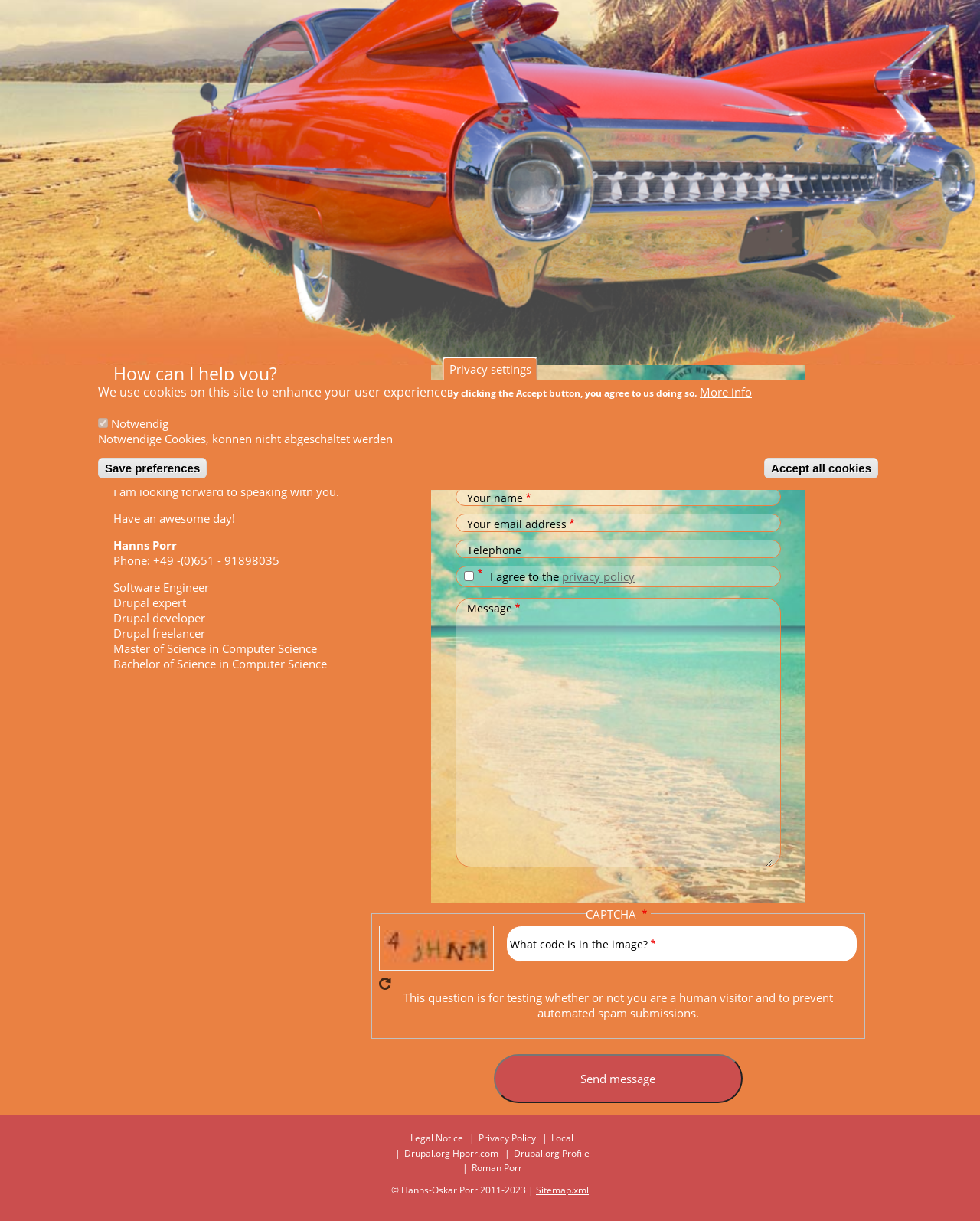Locate the bounding box of the user interface element based on this description: "privacy policy".

[0.573, 0.466, 0.648, 0.478]